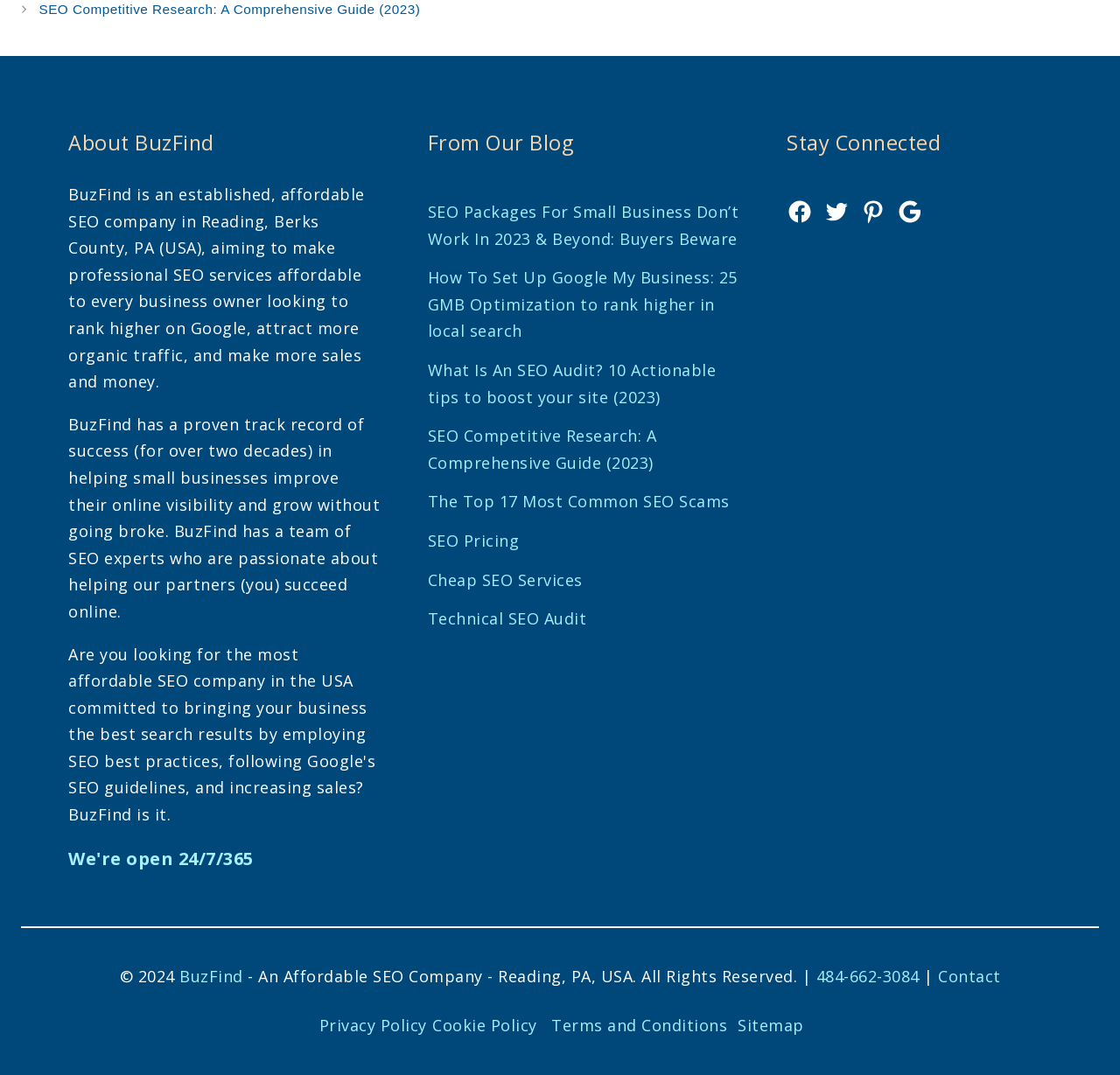Give the bounding box coordinates for the element described as: "Technical SEO Audit".

[0.382, 0.566, 0.524, 0.585]